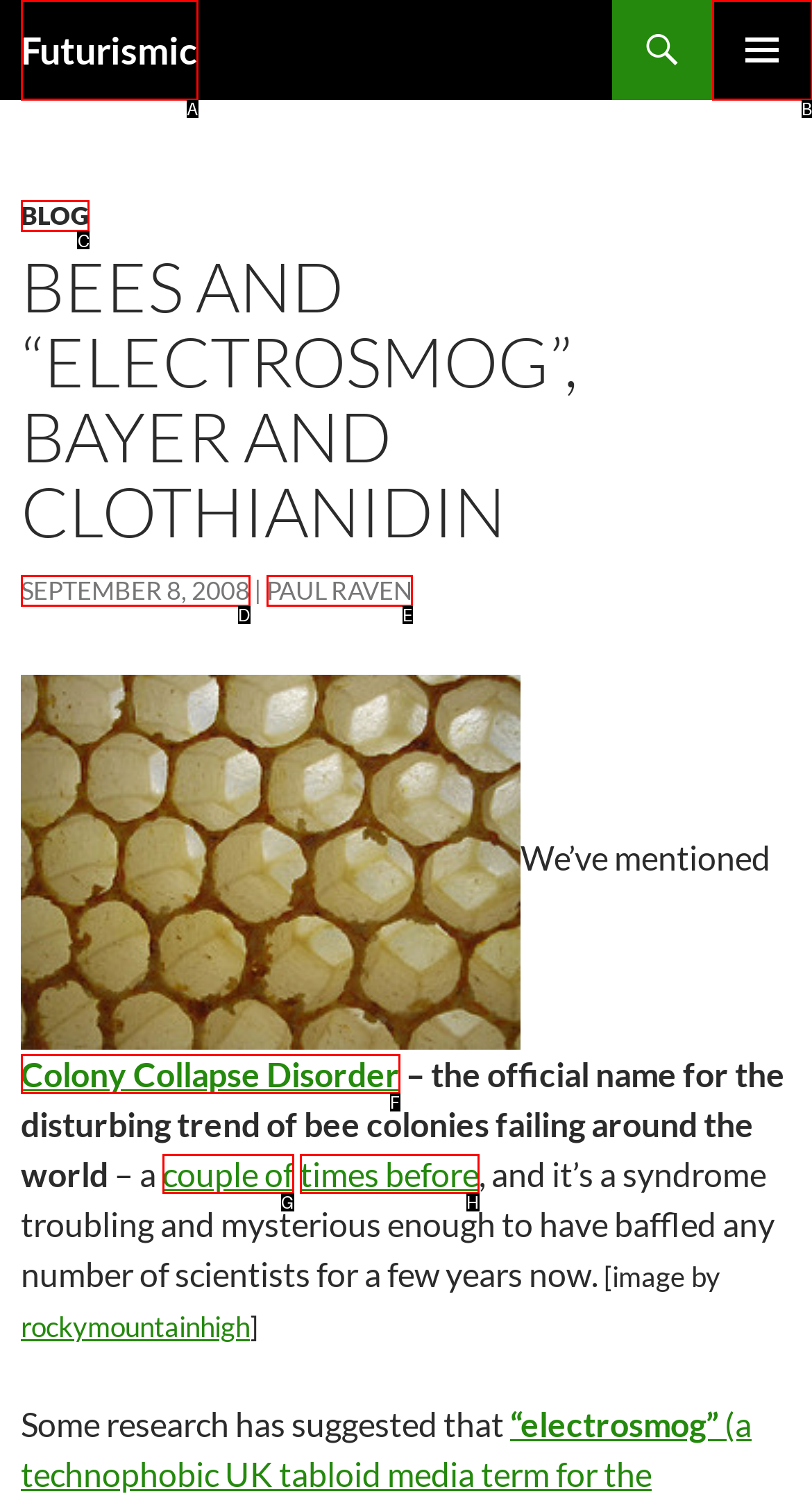Select the appropriate letter to fulfill the given instruction: Go to the BLOG page
Provide the letter of the correct option directly.

C